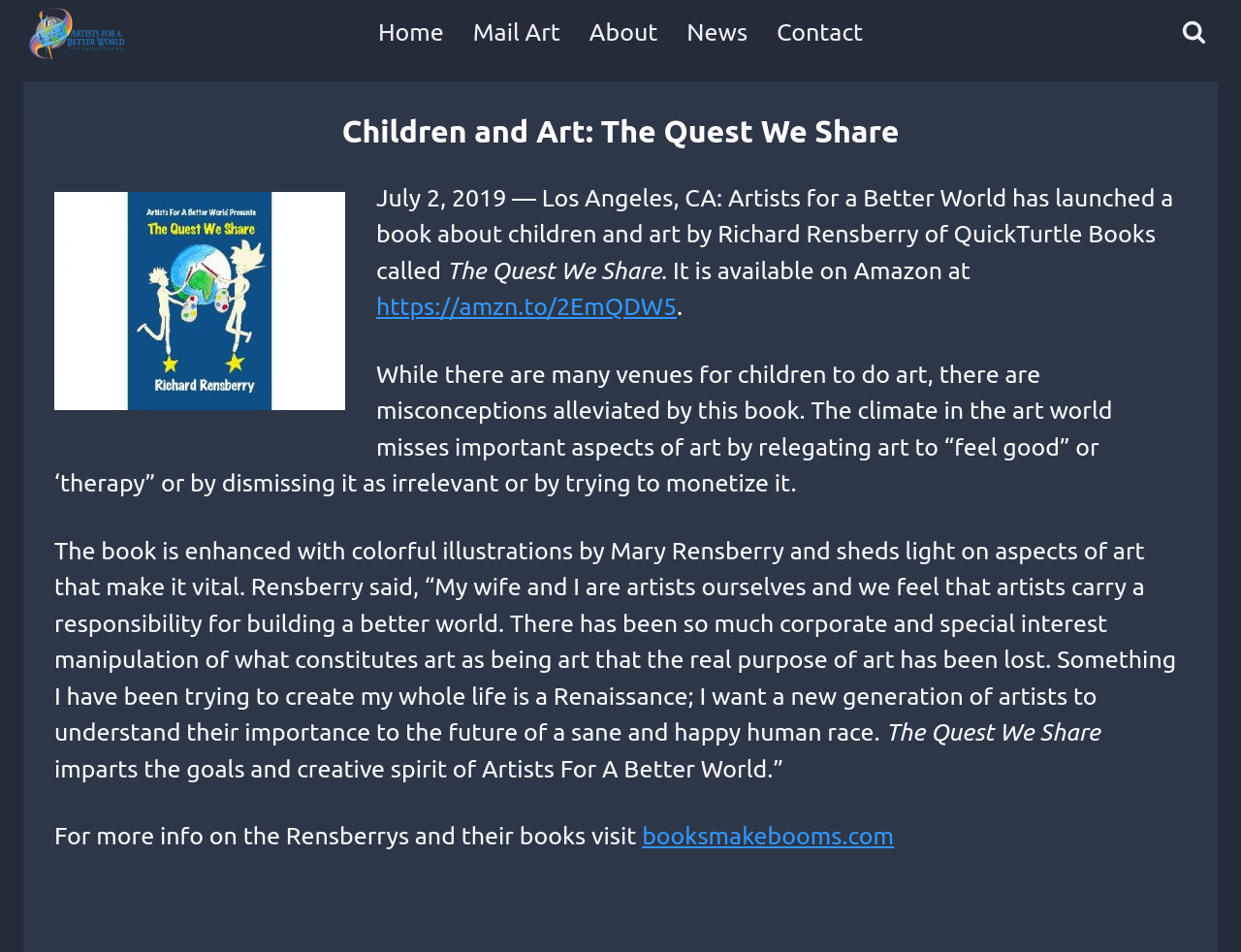Locate the bounding box coordinates of the area to click to fulfill this instruction: "Read about Crystal White & Co Group". The bounding box should be presented as four float numbers between 0 and 1, in the order [left, top, right, bottom].

None